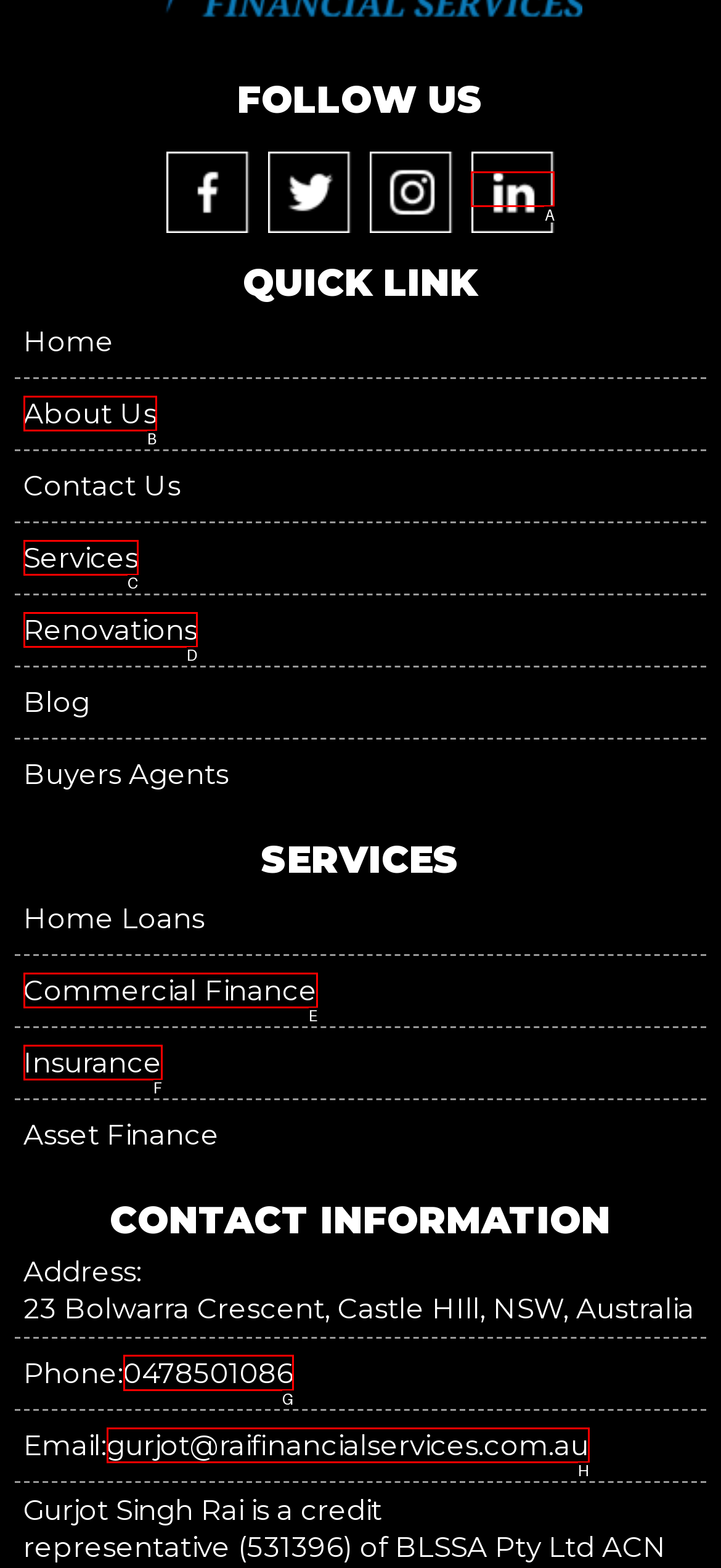Tell me which one HTML element I should click to complete the following task: Call 0478501086 Answer with the option's letter from the given choices directly.

G